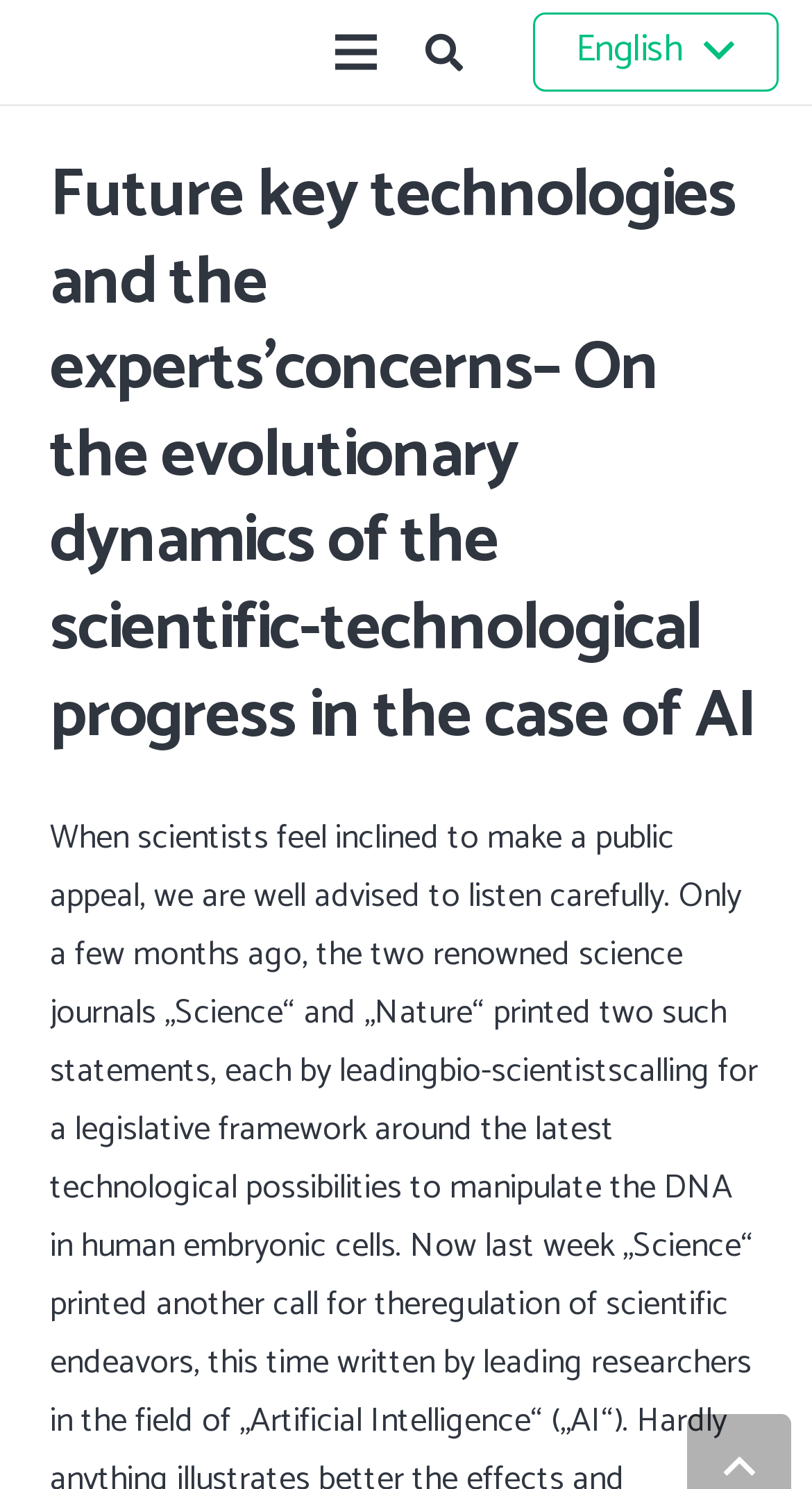Please find the bounding box coordinates in the format (top-left x, top-left y, bottom-right x, bottom-right y) for the given element description. Ensure the coordinates are floating point numbers between 0 and 1. Description: aria-label="Suchen"

[0.497, 0.0, 0.598, 0.07]